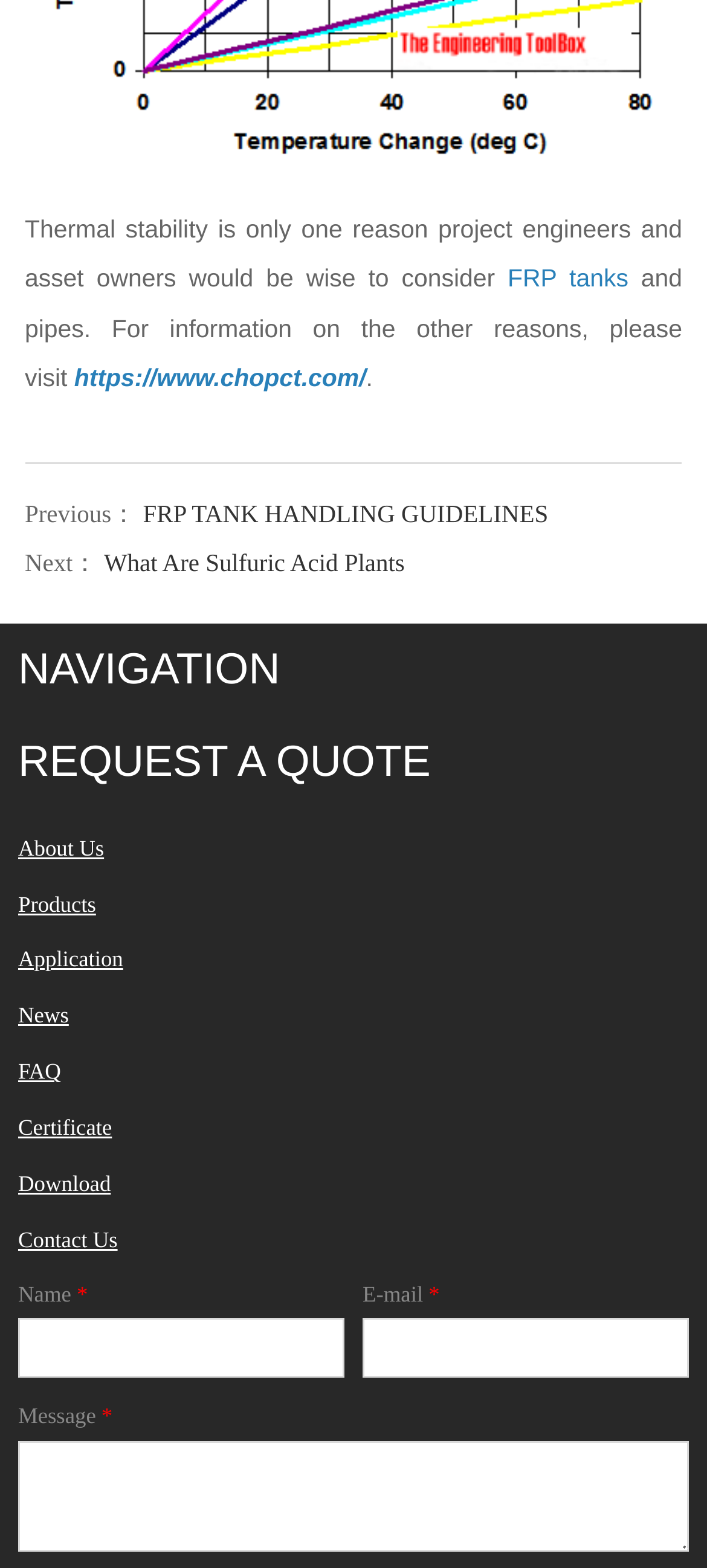What is the topic of the current article?
Provide a detailed and extensive answer to the question.

The topic of the current article can be determined by reading the static text at the top of the webpage, which mentions 'Thermal stability is only one reason project engineers and asset owners would be wise to consider FRP tanks and pipes.'